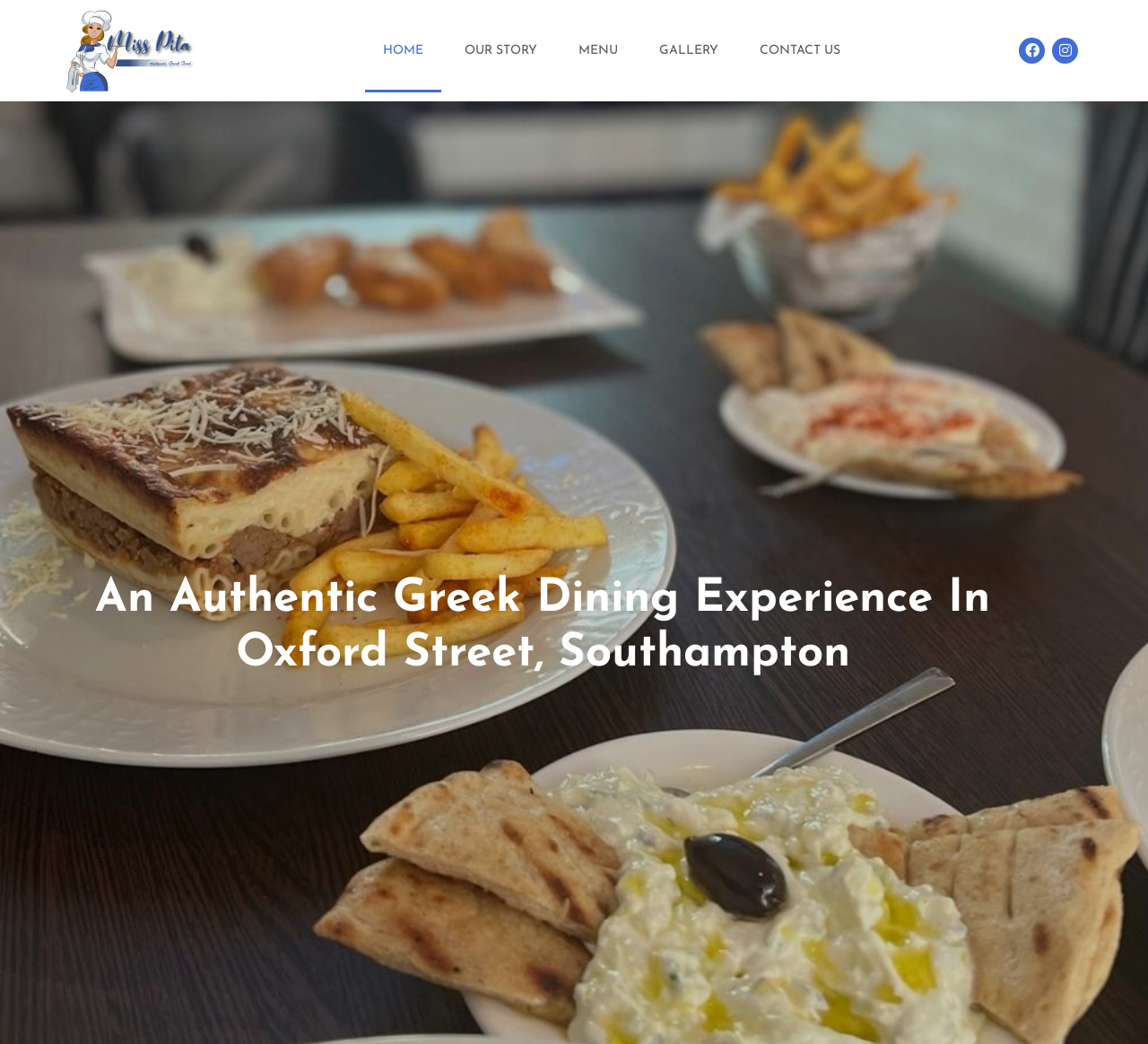What is the fourth menu item?
Please use the image to provide an in-depth answer to the question.

I looked at the navigation menu at the top of the webpage and counted the items from left to right. The fourth item is 'MENU'.